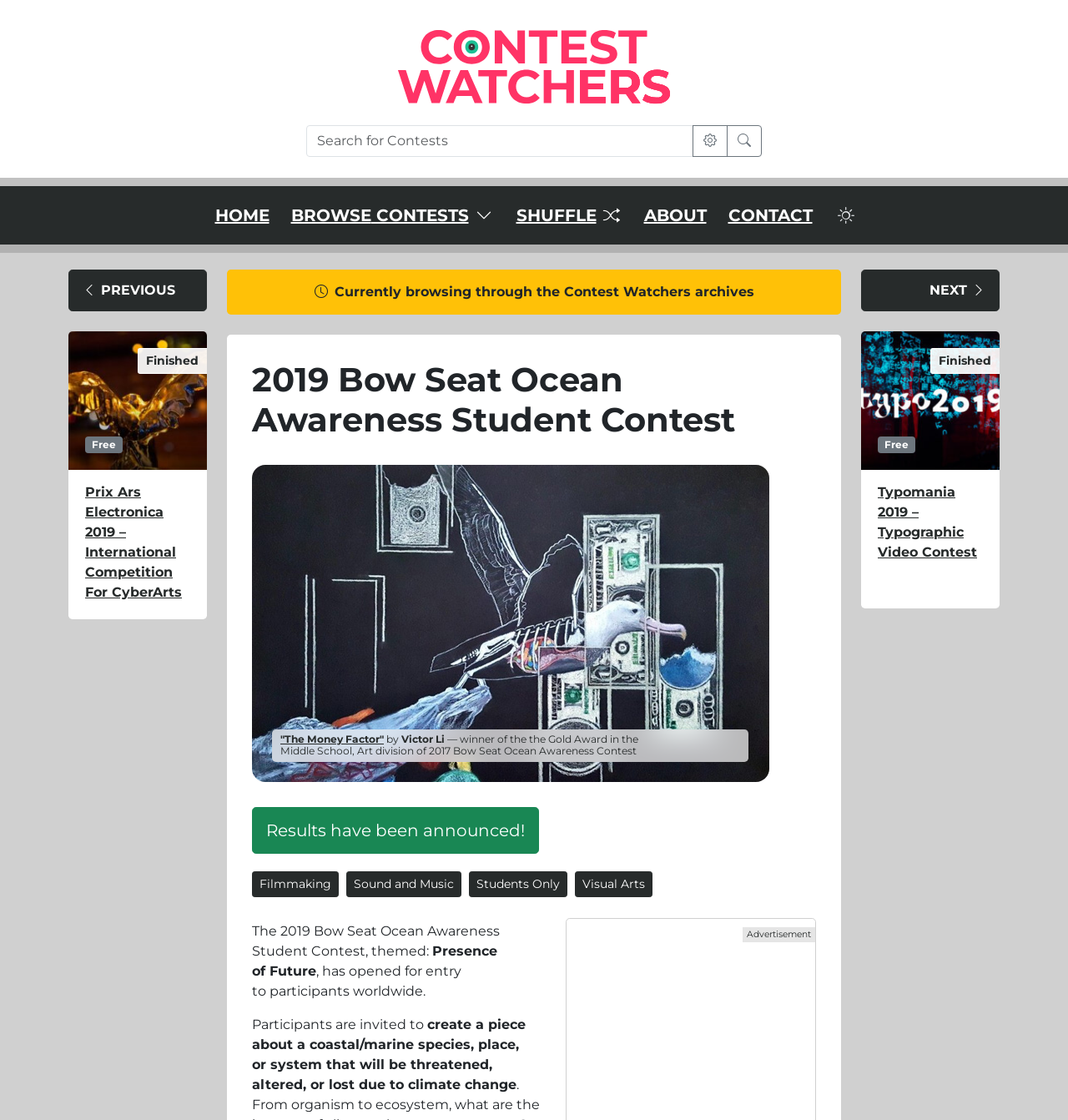Pinpoint the bounding box coordinates for the area that should be clicked to perform the following instruction: "Go to the next page".

[0.806, 0.241, 0.936, 0.278]